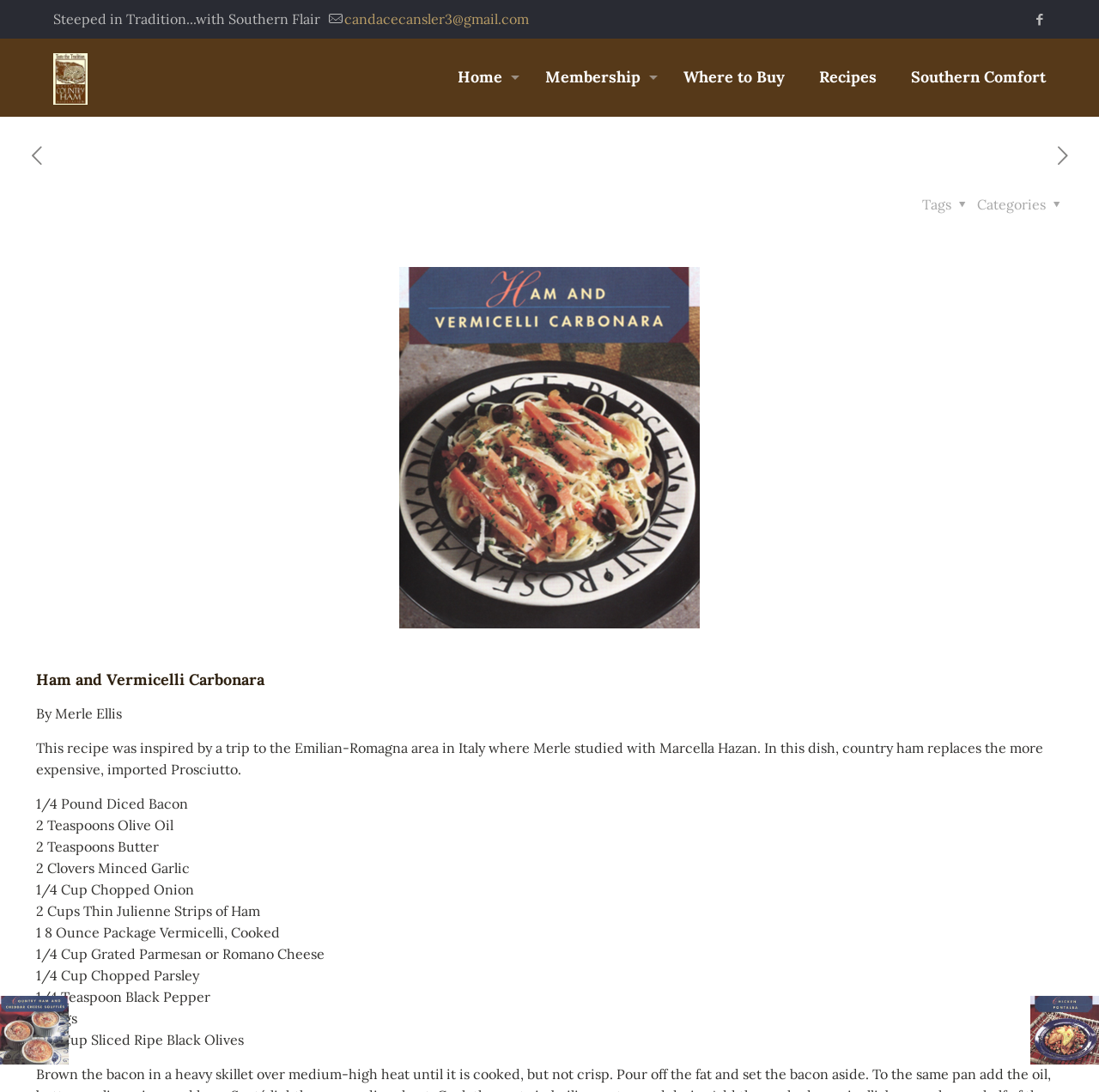Please specify the coordinates of the bounding box for the element that should be clicked to carry out this instruction: "View the previous post". The coordinates must be four float numbers between 0 and 1, formatted as [left, top, right, bottom].

[0.023, 0.131, 0.043, 0.155]